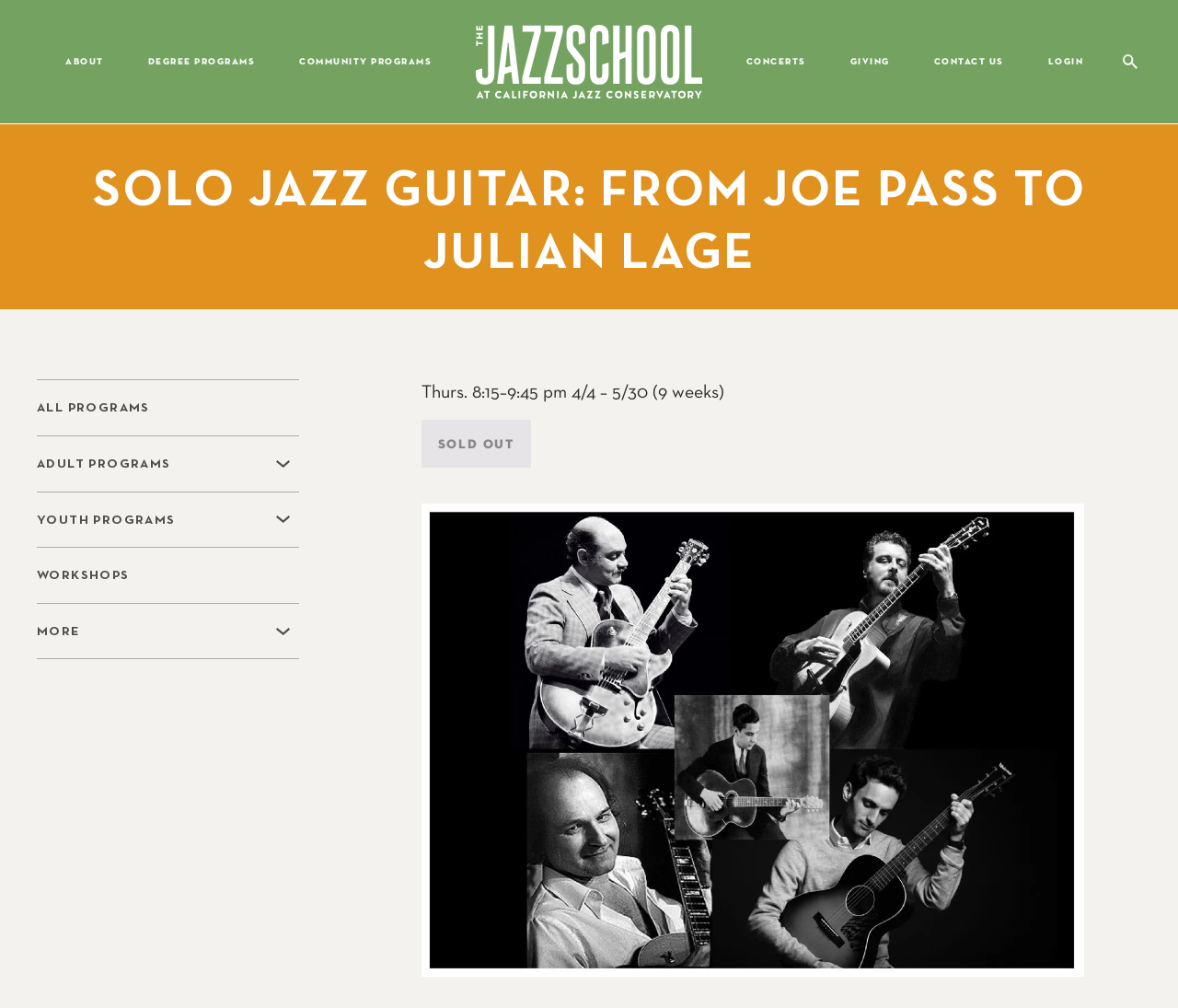Please give the bounding box coordinates of the area that should be clicked to fulfill the following instruction: "Login to the system". The coordinates should be in the format of four float numbers from 0 to 1, i.e., [left, top, right, bottom].

[0.871, 0.0, 0.939, 0.122]